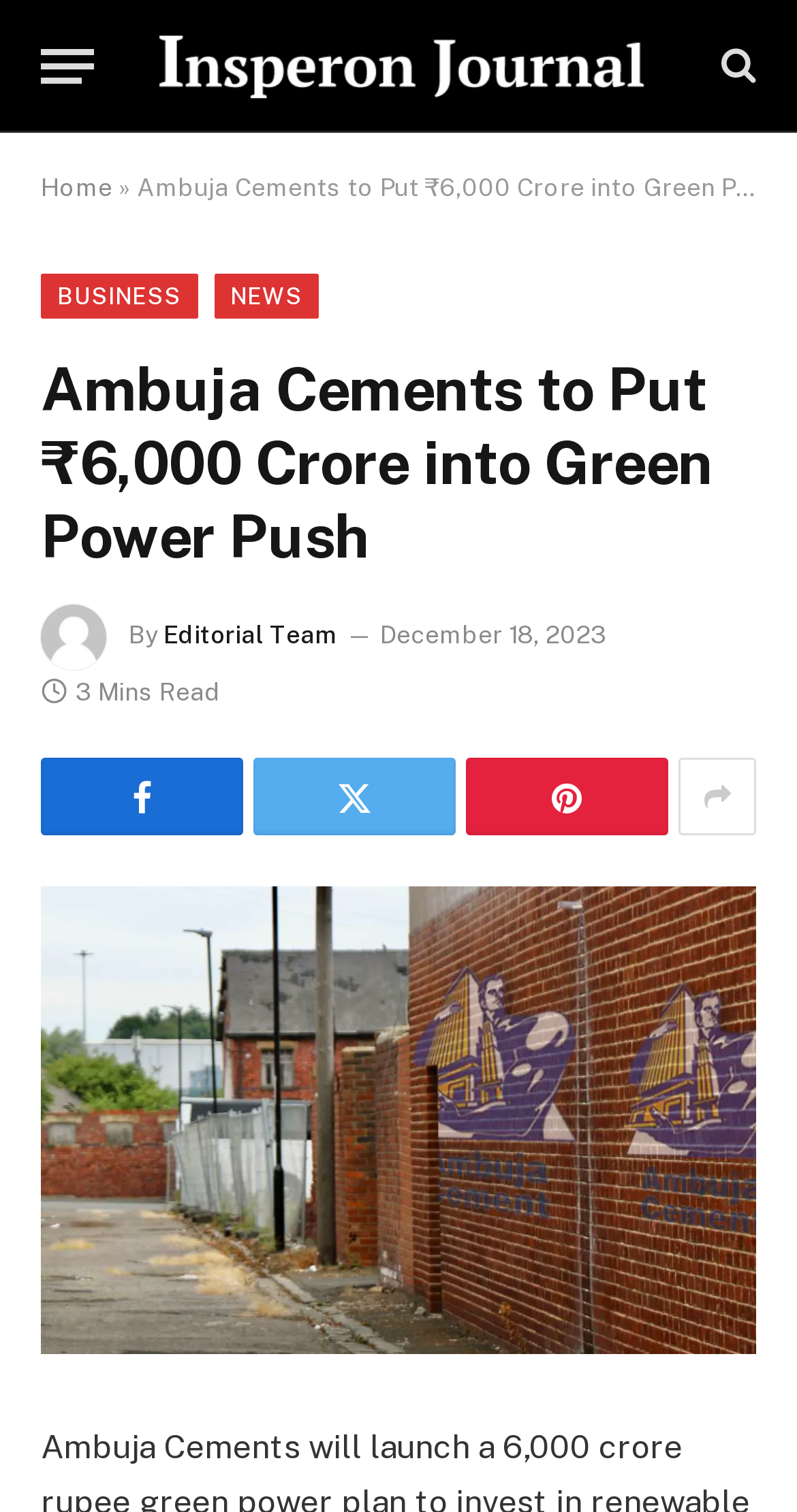Highlight the bounding box coordinates of the element that should be clicked to carry out the following instruction: "Browse Business". The coordinates must be given as four float numbers ranging from 0 to 1, i.e., [left, top, right, bottom].

None